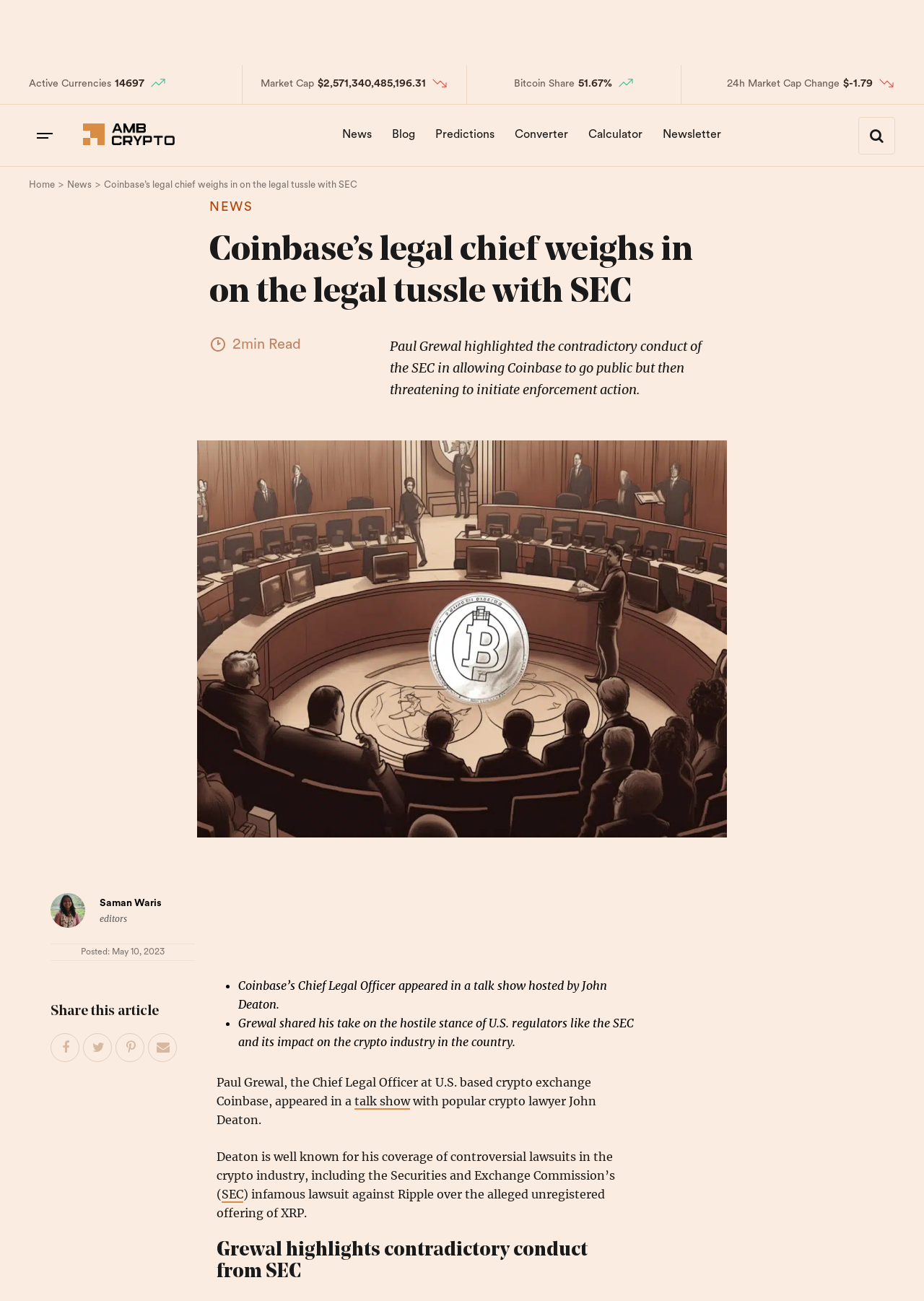Bounding box coordinates should be provided in the format (top-left x, top-left y, bottom-right x, bottom-right y) with all values between 0 and 1. Identify the bounding box for this UI element: Saman Waris

[0.108, 0.69, 0.175, 0.699]